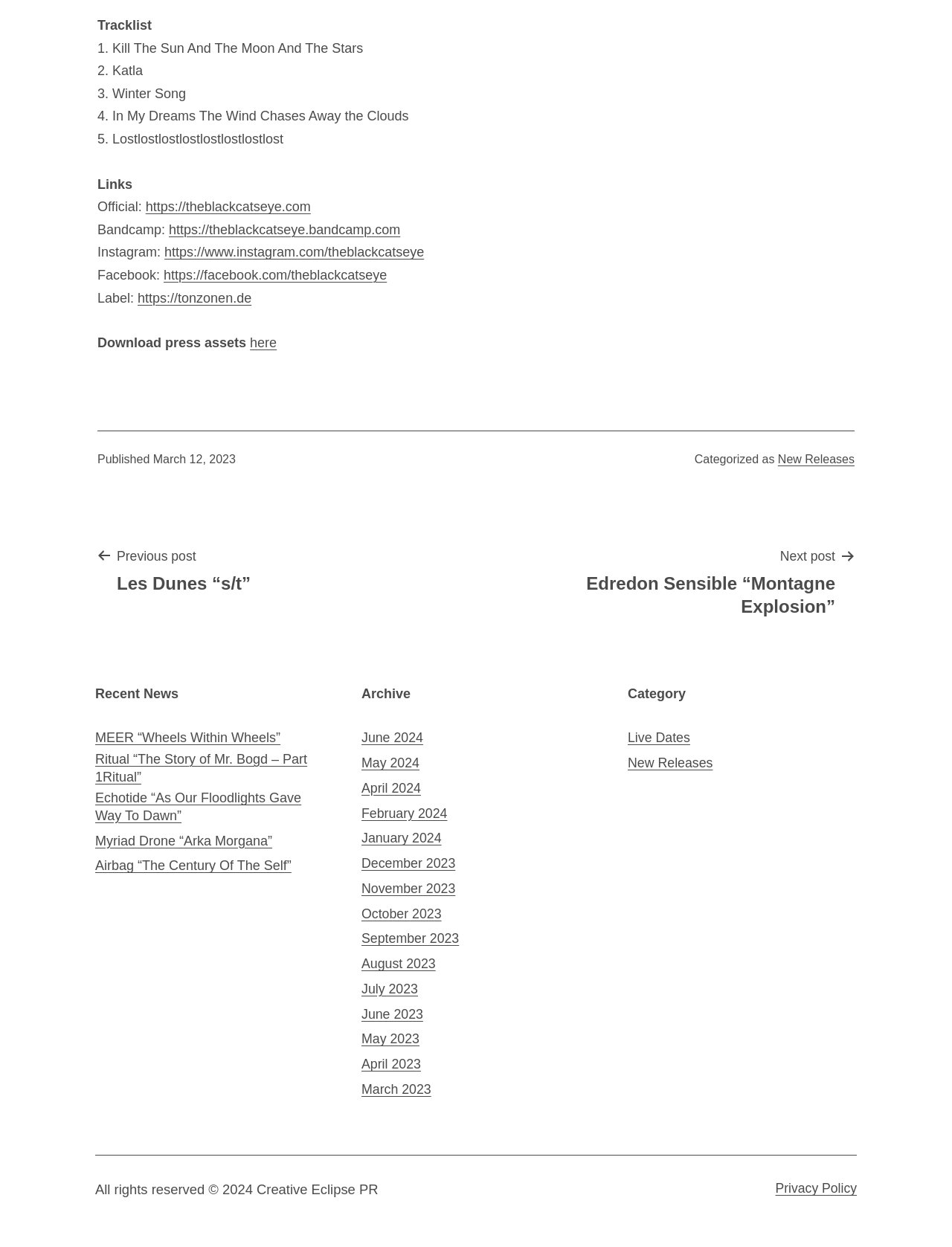What is the title of the tracklist?
Based on the image, provide your answer in one word or phrase.

Tracklist